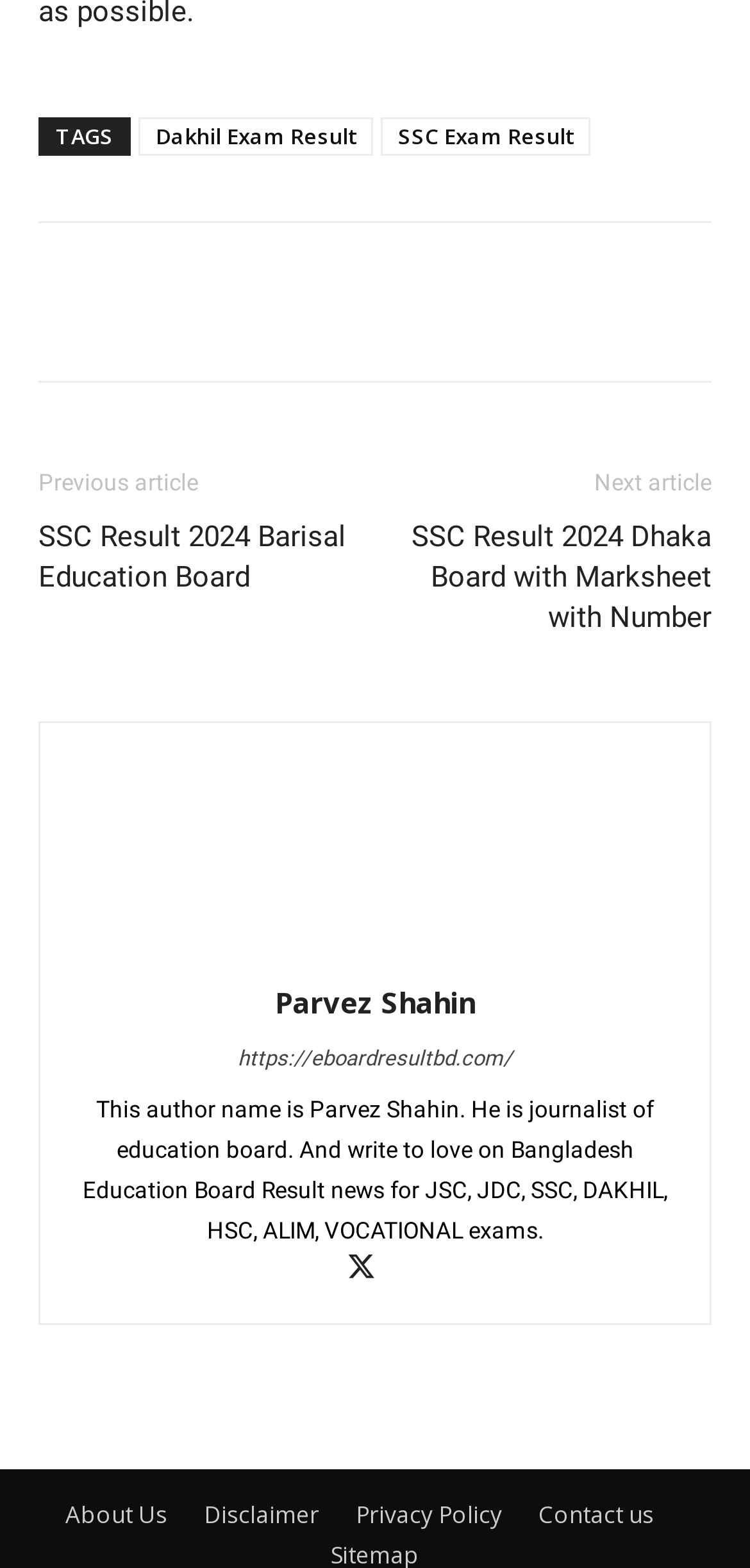What is the topic of the previous article?
Based on the image content, provide your answer in one word or a short phrase.

SSC Result 2024 Barisal Education Board